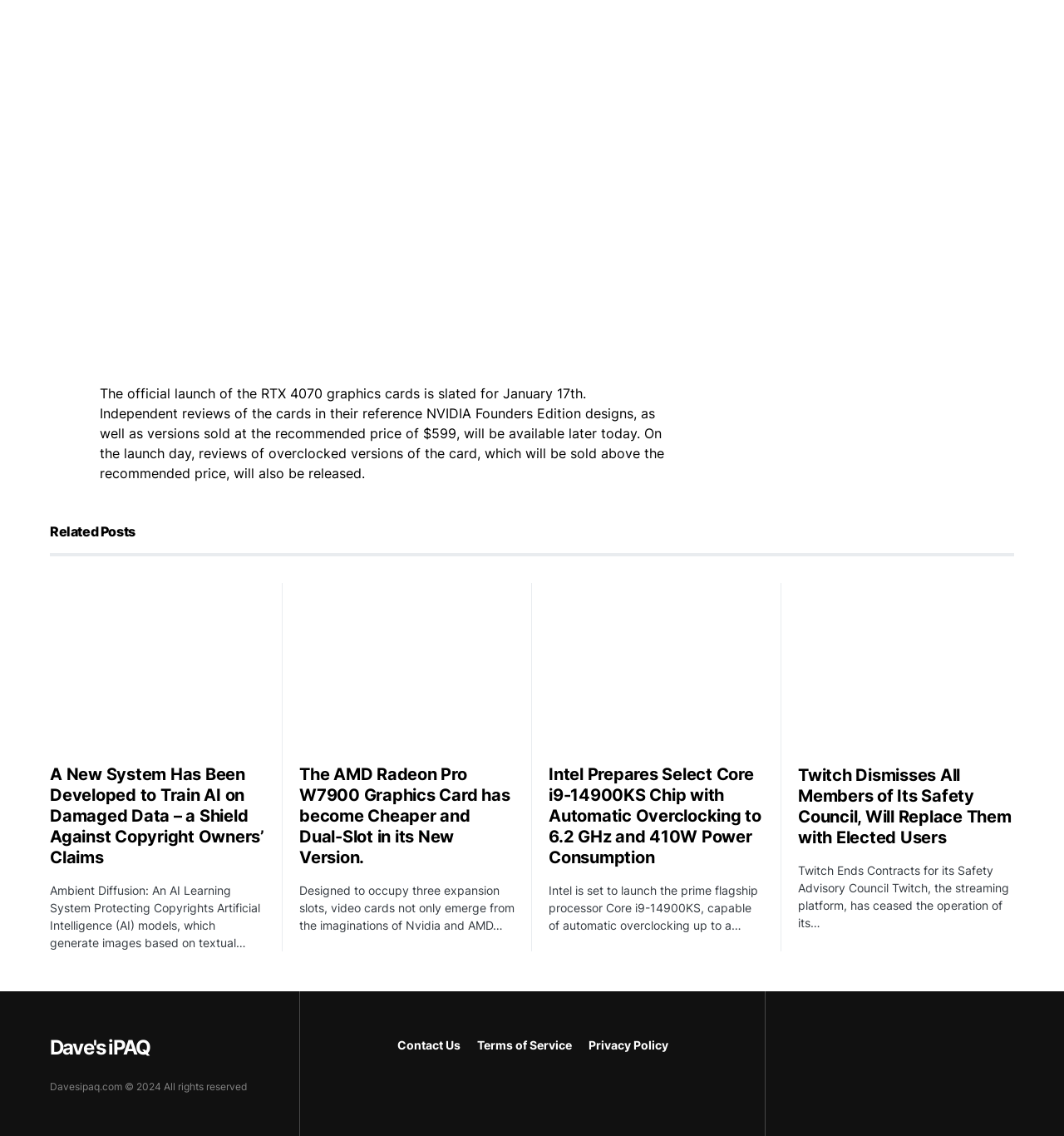Locate the bounding box coordinates of the clickable area to execute the instruction: "View the article about a new system to train AI on damaged data". Provide the coordinates as four float numbers between 0 and 1, represented as [left, top, right, bottom].

[0.047, 0.673, 0.248, 0.763]